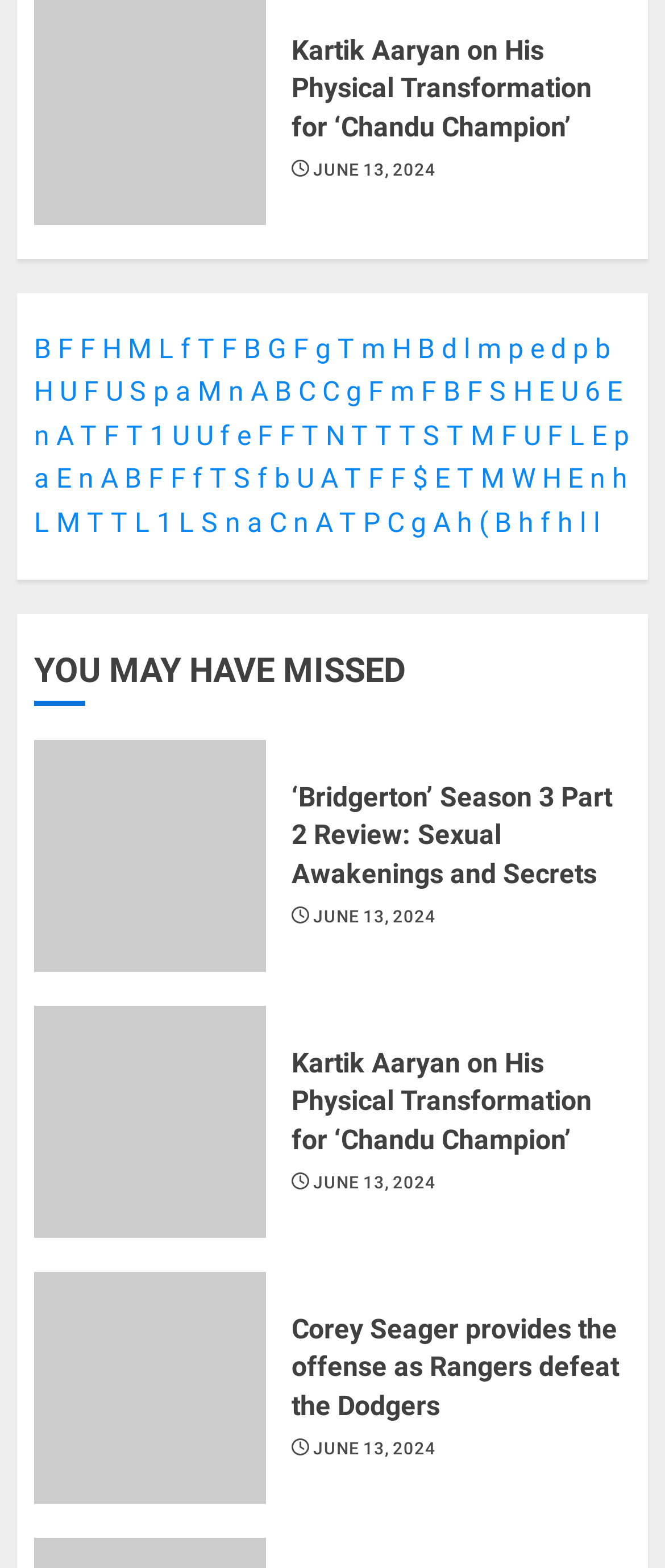What is the title of the article?
Answer the question with a detailed and thorough explanation.

The title of the article can be found in the heading element with the text 'Kartik Aaryan on His Physical Transformation for ‘Chandu Champion’’ at the top of the webpage.